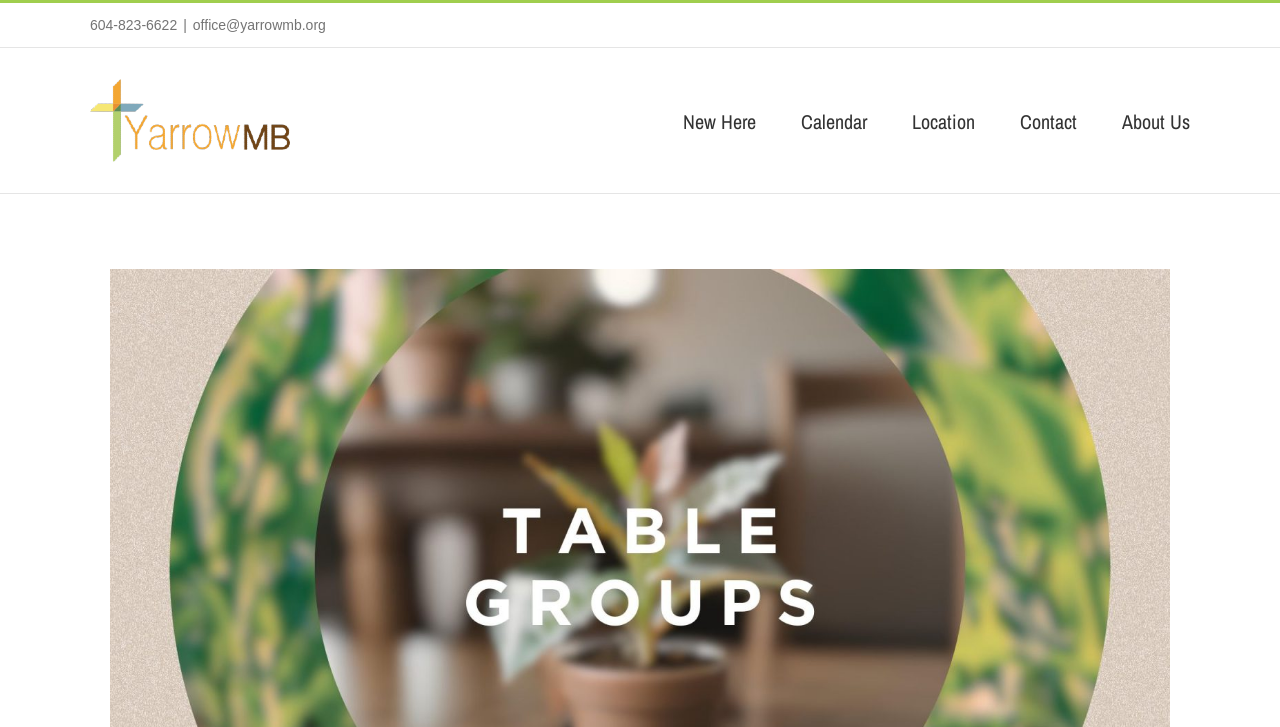Offer a meticulous description of the webpage's structure and content.

The webpage is titled "Table Groups – Yarrow MB" and appears to be a church website. At the top left corner, there is a logo of Yarrow MB, accompanied by the church's contact information, including a phone number "604-823-6622" and an email address "office@yarrowmb.org", separated by a vertical bar. 

Below the logo and contact information, there is a main navigation menu that spans across the top of the page, containing five links: "New Here", "Calendar", "Location", "Contact", and "About Us". These links are evenly spaced and aligned horizontally.

The meta description suggests that the webpage is related to "Table Groups", which are meant to nourish one's soul and provide a warm and welcoming space for growing relationships with Christ and others. However, there is no explicit content on the webpage that directly describes or explains what Table Groups are or what they entail.